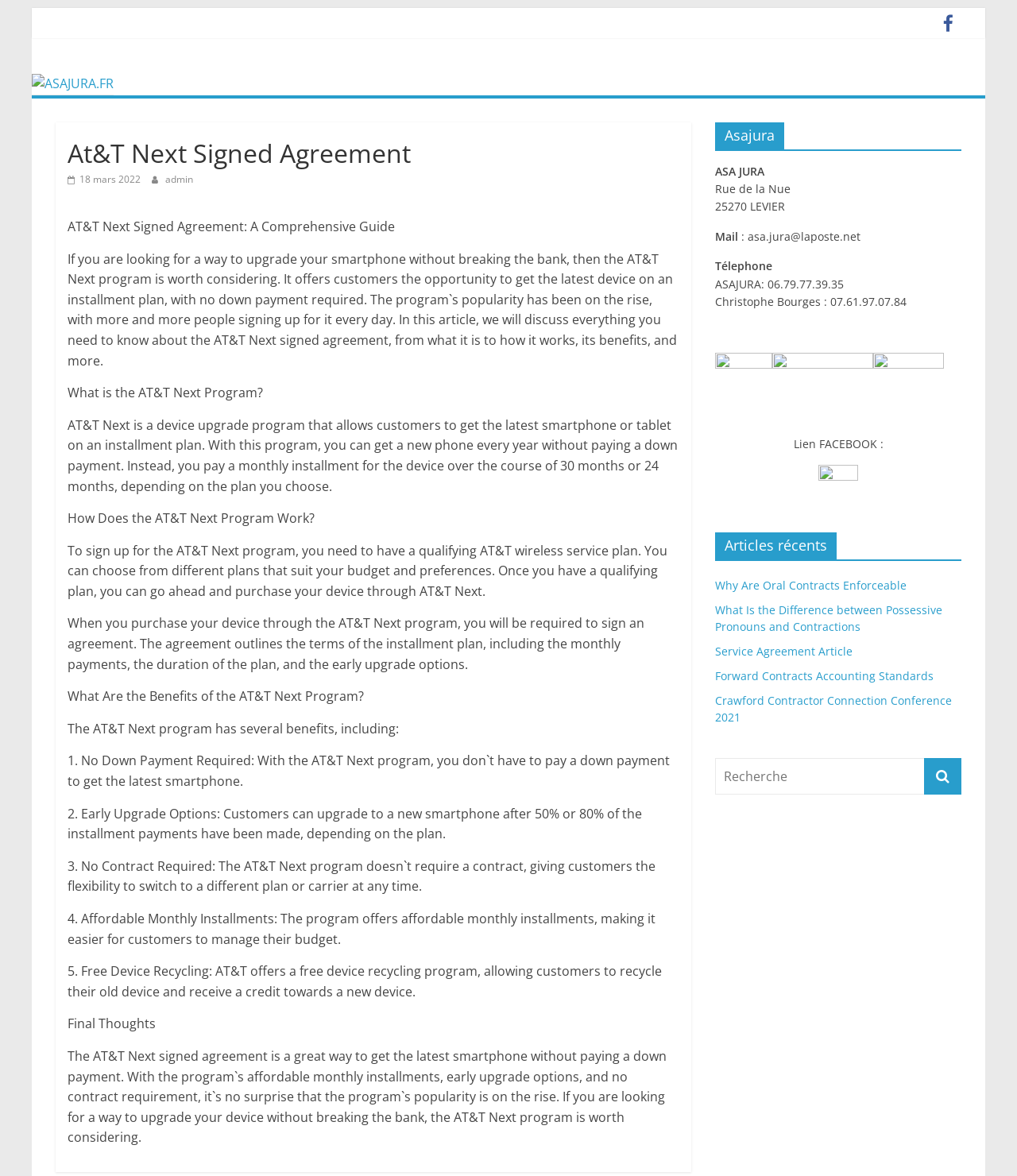What is the benefit of the AT&T Next program mentioned in the article?
Answer the question with detailed information derived from the image.

The article mentions that one of the benefits of the AT&T Next program is that customers do not have to pay a down payment to get the latest smartphone.